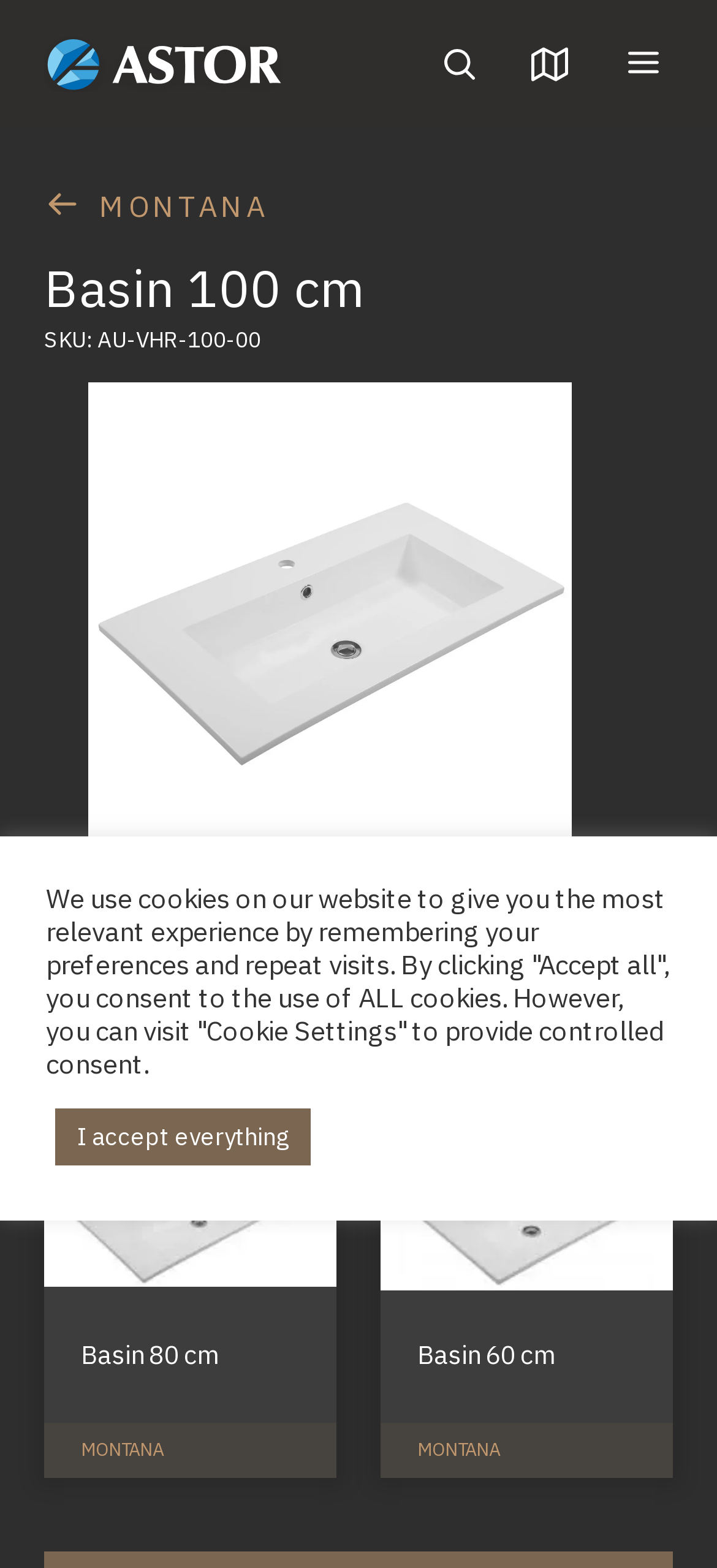Please determine the bounding box coordinates of the clickable area required to carry out the following instruction: "View Basin 60 cm product". The coordinates must be four float numbers between 0 and 1, represented as [left, top, right, bottom].

[0.5, 0.727, 0.969, 0.942]